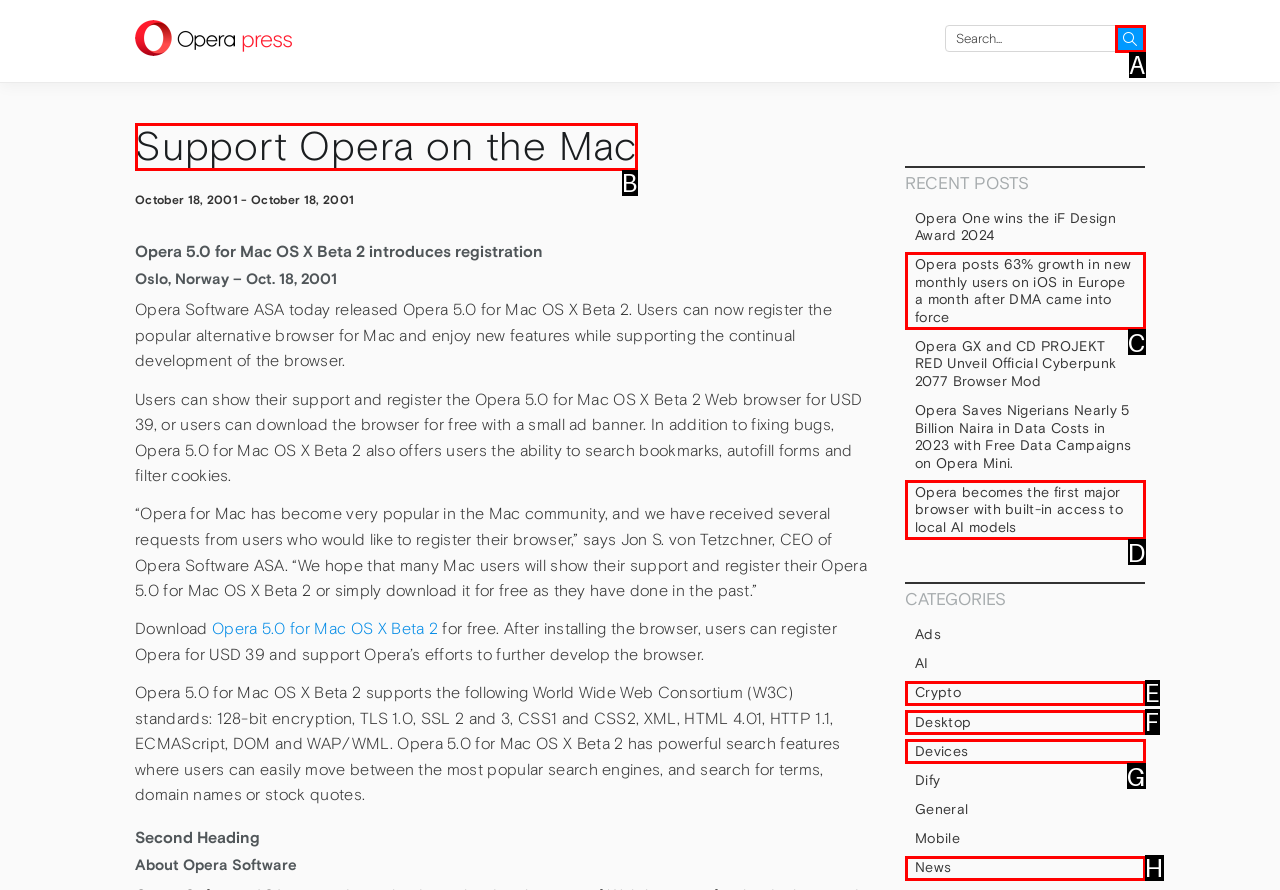Determine which HTML element corresponds to the description: parent_node: Search for: value="Search". Provide the letter of the correct option.

A